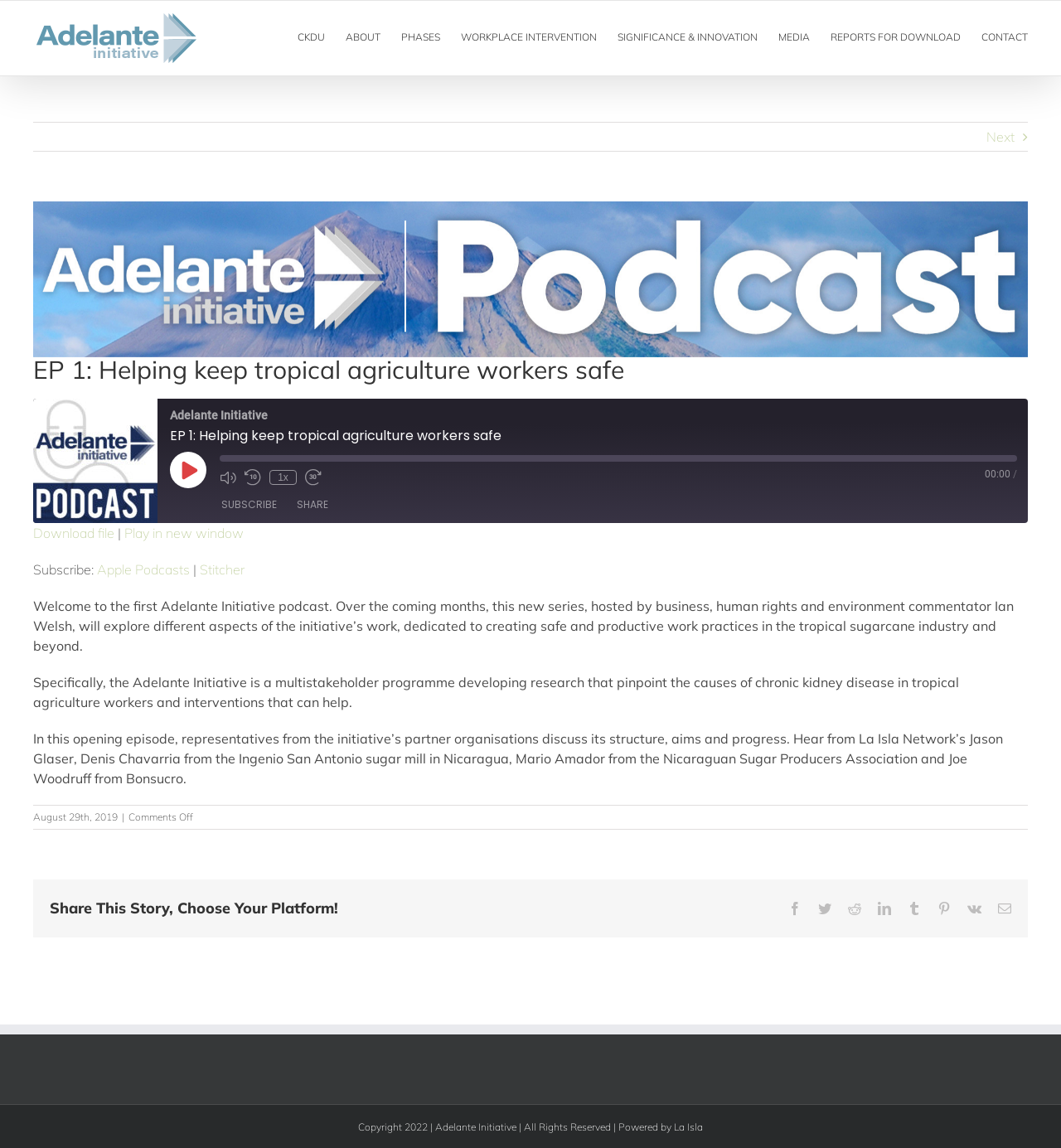Please provide the bounding box coordinates for the element that needs to be clicked to perform the following instruction: "Copy the RSS feed URL". The coordinates should be given as four float numbers between 0 and 1, i.e., [left, top, right, bottom].

[0.933, 0.503, 0.954, 0.526]